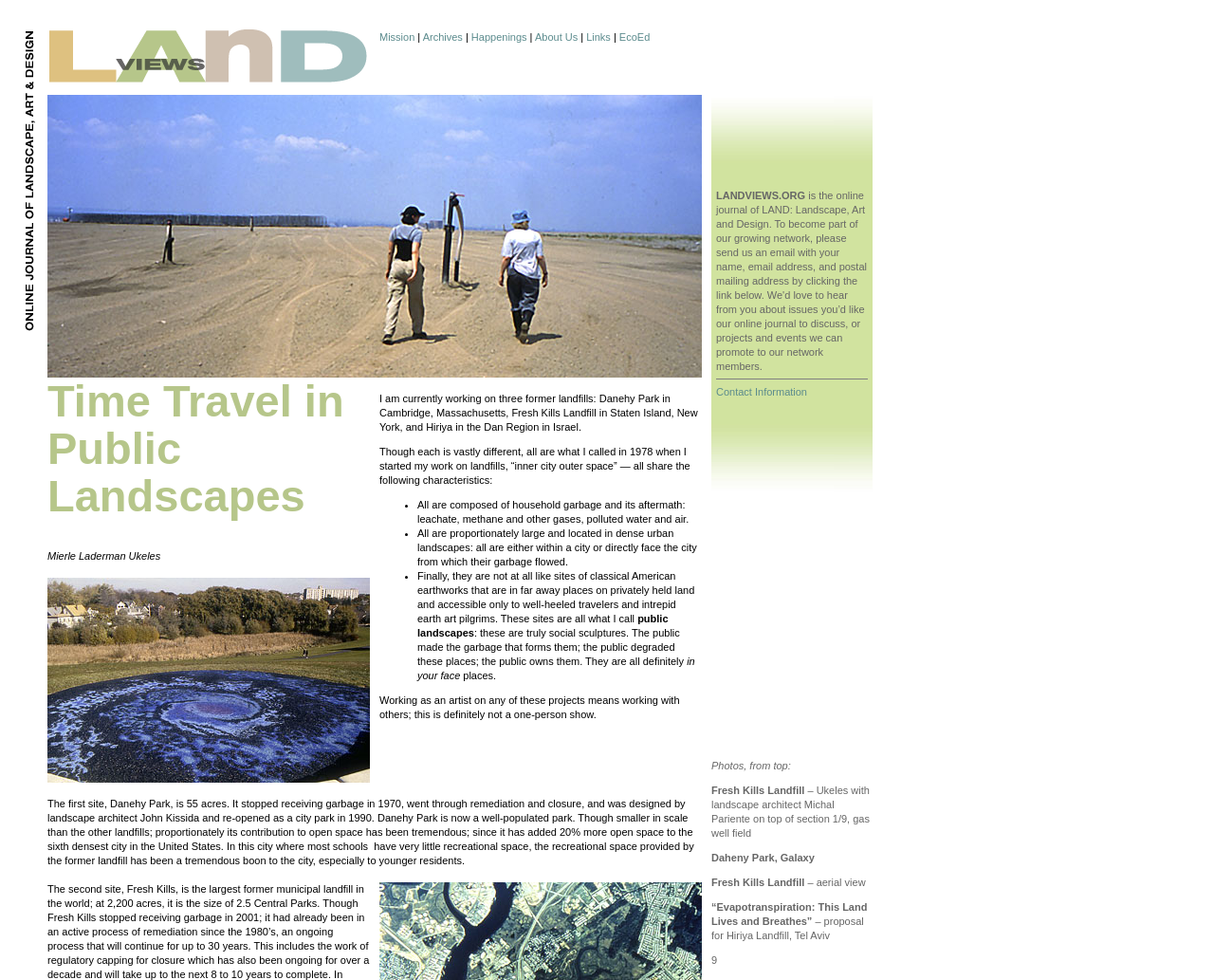Given the description "About Us", provide the bounding box coordinates of the corresponding UI element.

[0.441, 0.032, 0.476, 0.044]